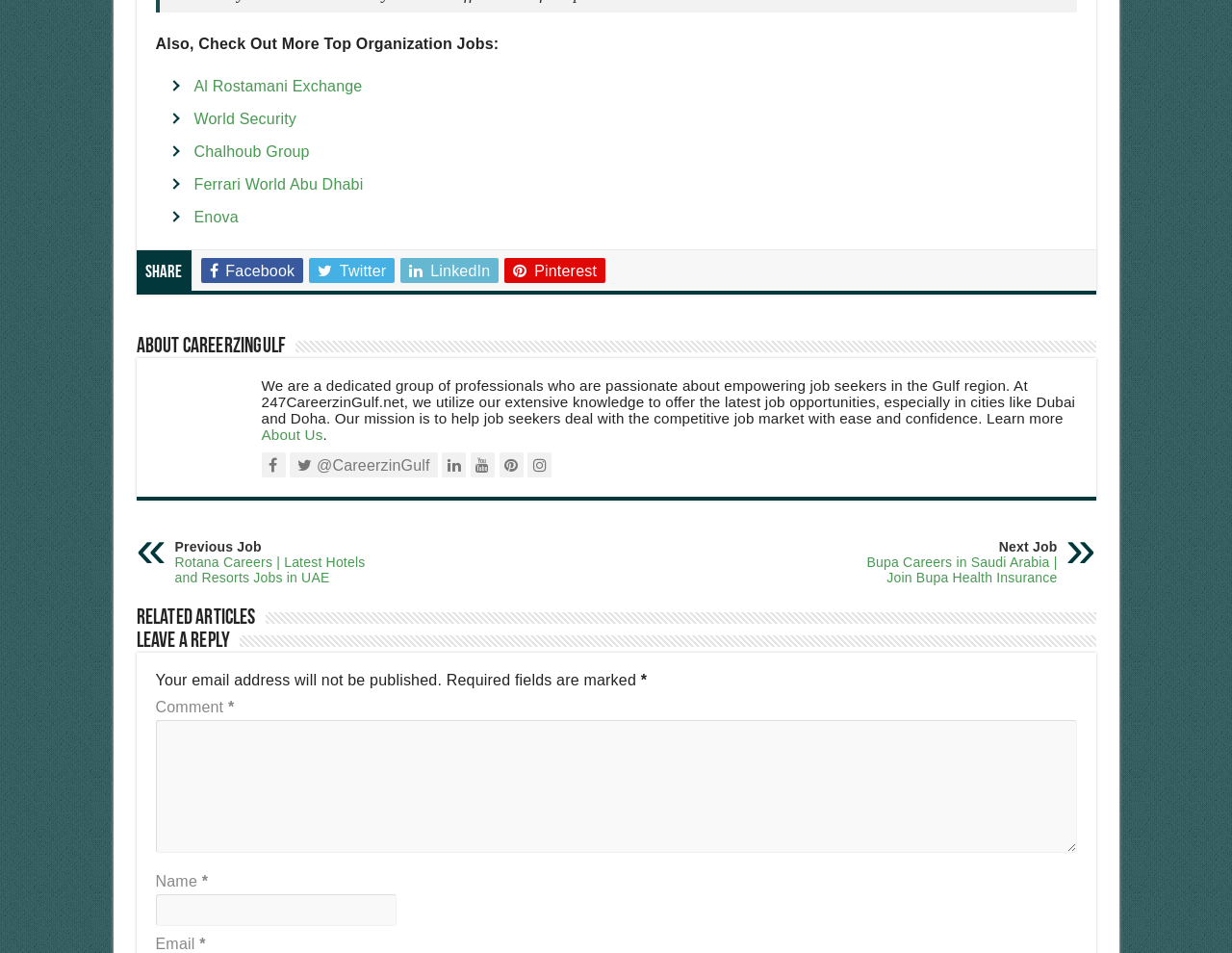Determine the bounding box coordinates for the area you should click to complete the following instruction: "Learn more about Careerzingulf".

[0.212, 0.448, 0.262, 0.465]